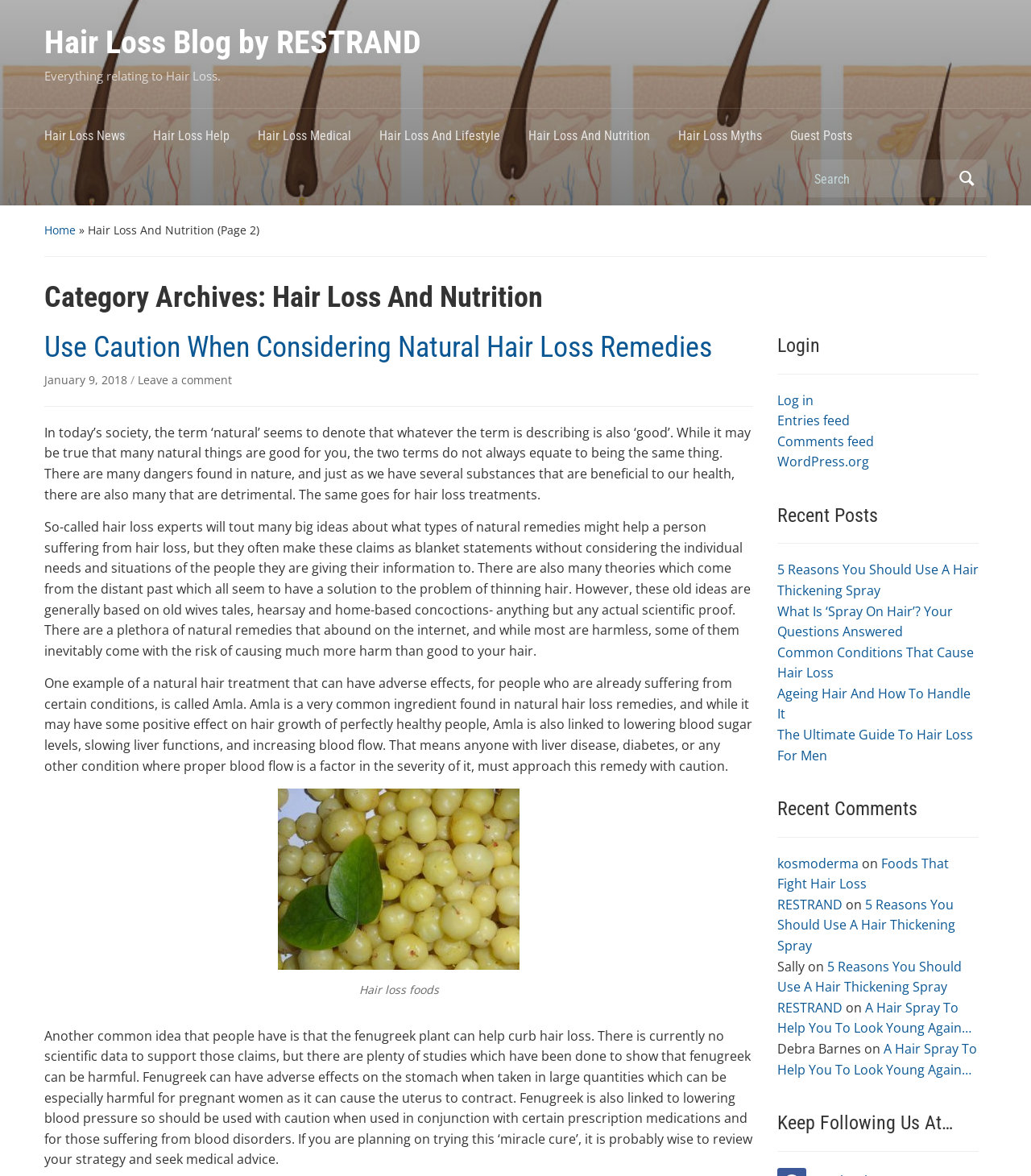Can you extract the primary headline text from the webpage?

Hair Loss Blog by RESTRAND